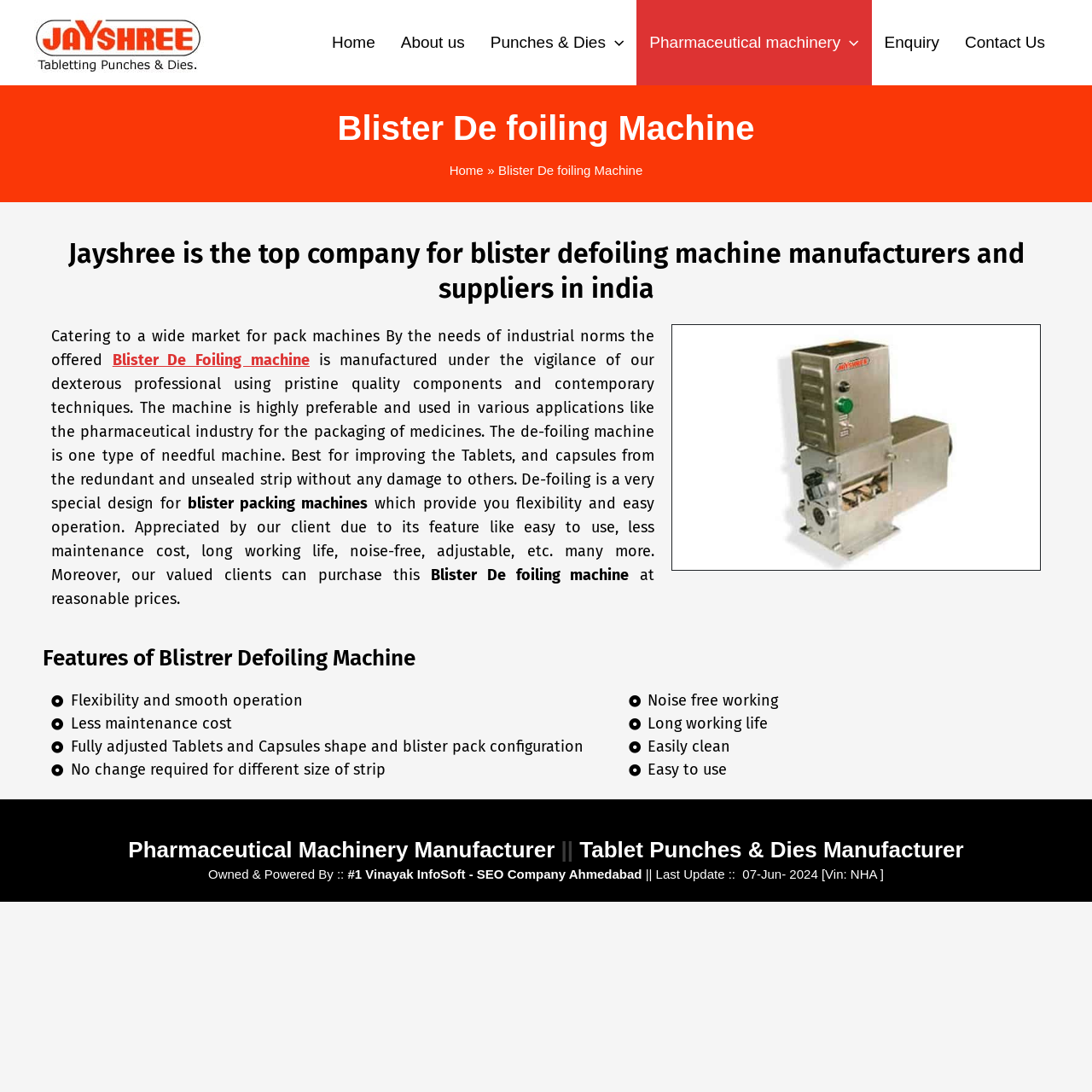Construct a comprehensive description capturing every detail on the webpage.

This webpage is about Jayashree Tablet Science, a leading manufacturer, supplier, and exporter of blister de-foiling machines and blister packing machines in Gujarat, India. 

At the top left corner, there is a logo of Jayashree Tablet Science, accompanied by a link to the company's website. Below the logo, there is a navigation menu with links to different sections of the website, including Home, About us, Punches & Dies, Pharmaceutical machinery, Enquiry, and Contact Us.

The main content of the webpage is divided into two sections. The first section has a heading that reads "Blister De foiling Machine" and provides a brief overview of the machine, its features, and applications. There is also an image of the machine in this section.

The second section lists the features of the blister de-foiling machine, including flexibility and smooth operation, less maintenance cost, fully adjusted tablets and capsules shape and blister pack configuration, and noise-free working, among others.

At the bottom of the webpage, there is a footer section that contains links to Pharmaceutical Machinery Manufacturer and Tablet Punches & Dies Manufacturer, as well as a copyright notice and a link to the SEO company that owns and powers the website.